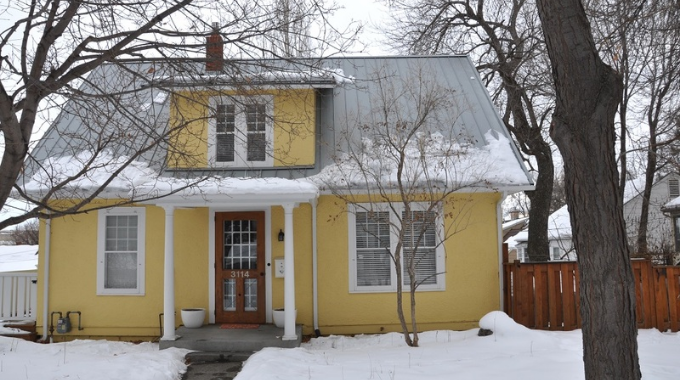What is the season depicted in the image?
Based on the visual, give a brief answer using one word or a short phrase.

Winter